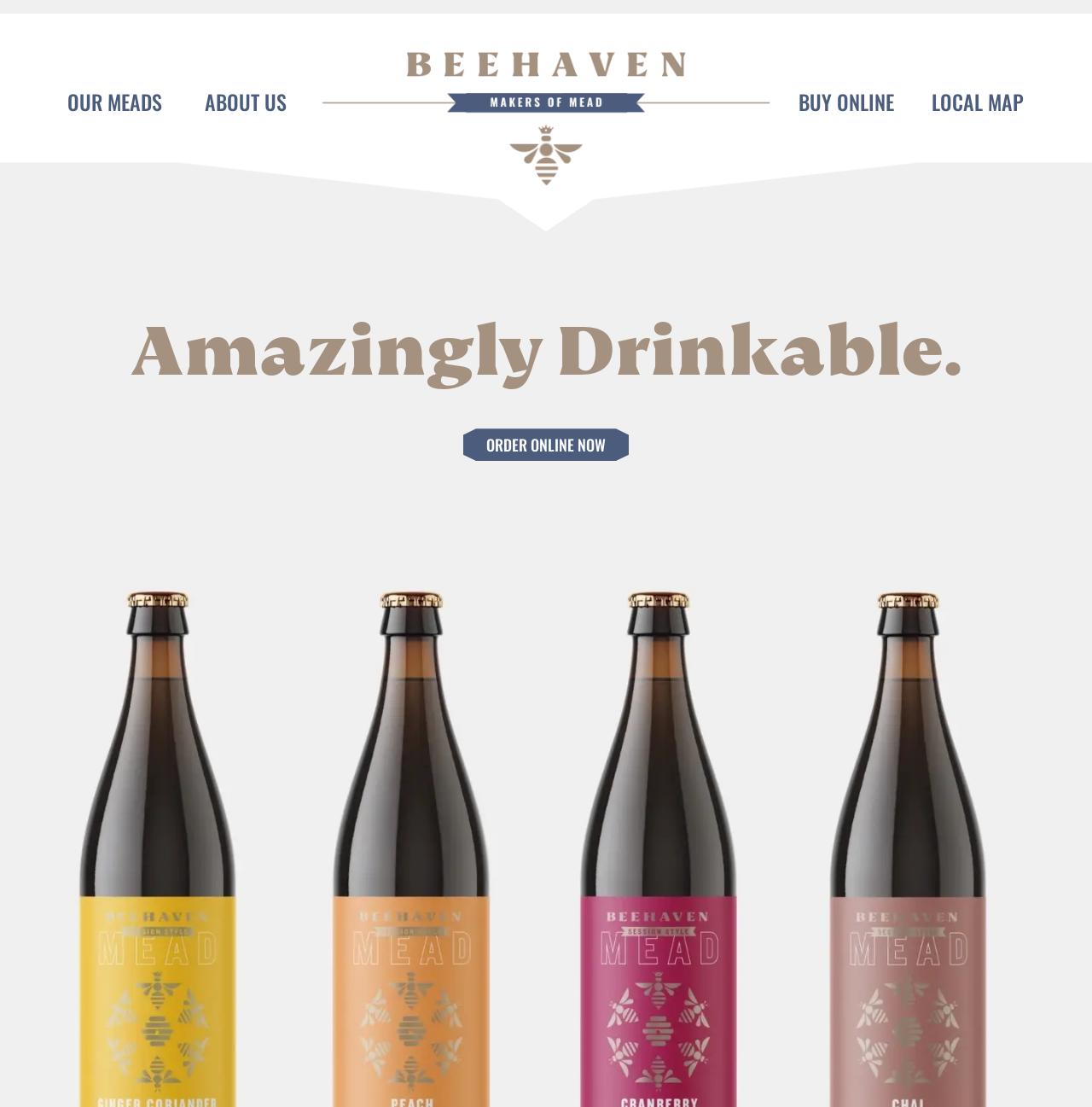What is the tone of the heading?
Using the image as a reference, give a one-word or short phrase answer.

Positive